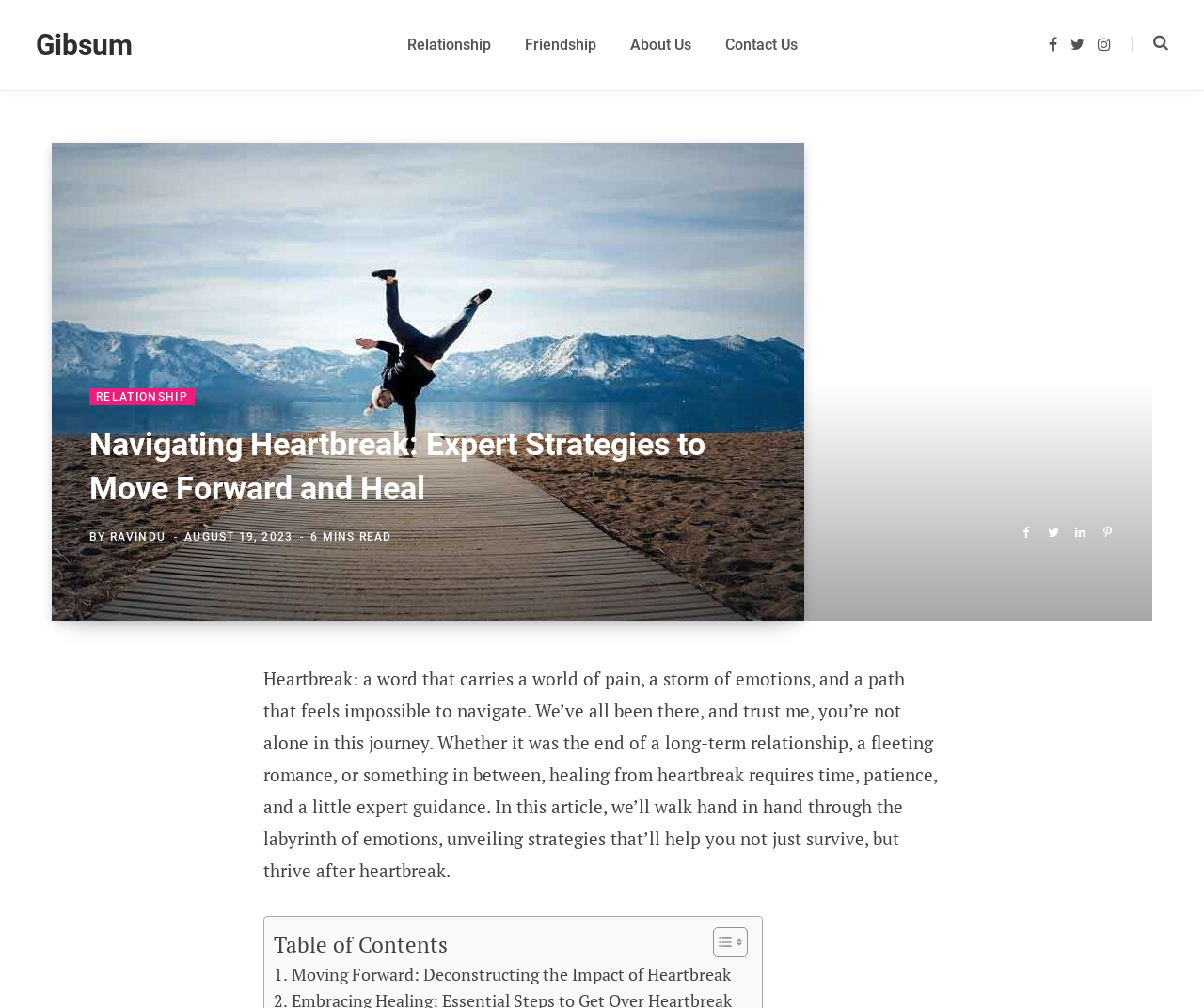Bounding box coordinates are to be given in the format (top-left x, top-left y, bottom-right x, bottom-right y). All values must be floating point numbers between 0 and 1. Provide the bounding box coordinate for the UI element described as: title="Share on Twitter"

[0.865, 0.518, 0.884, 0.539]